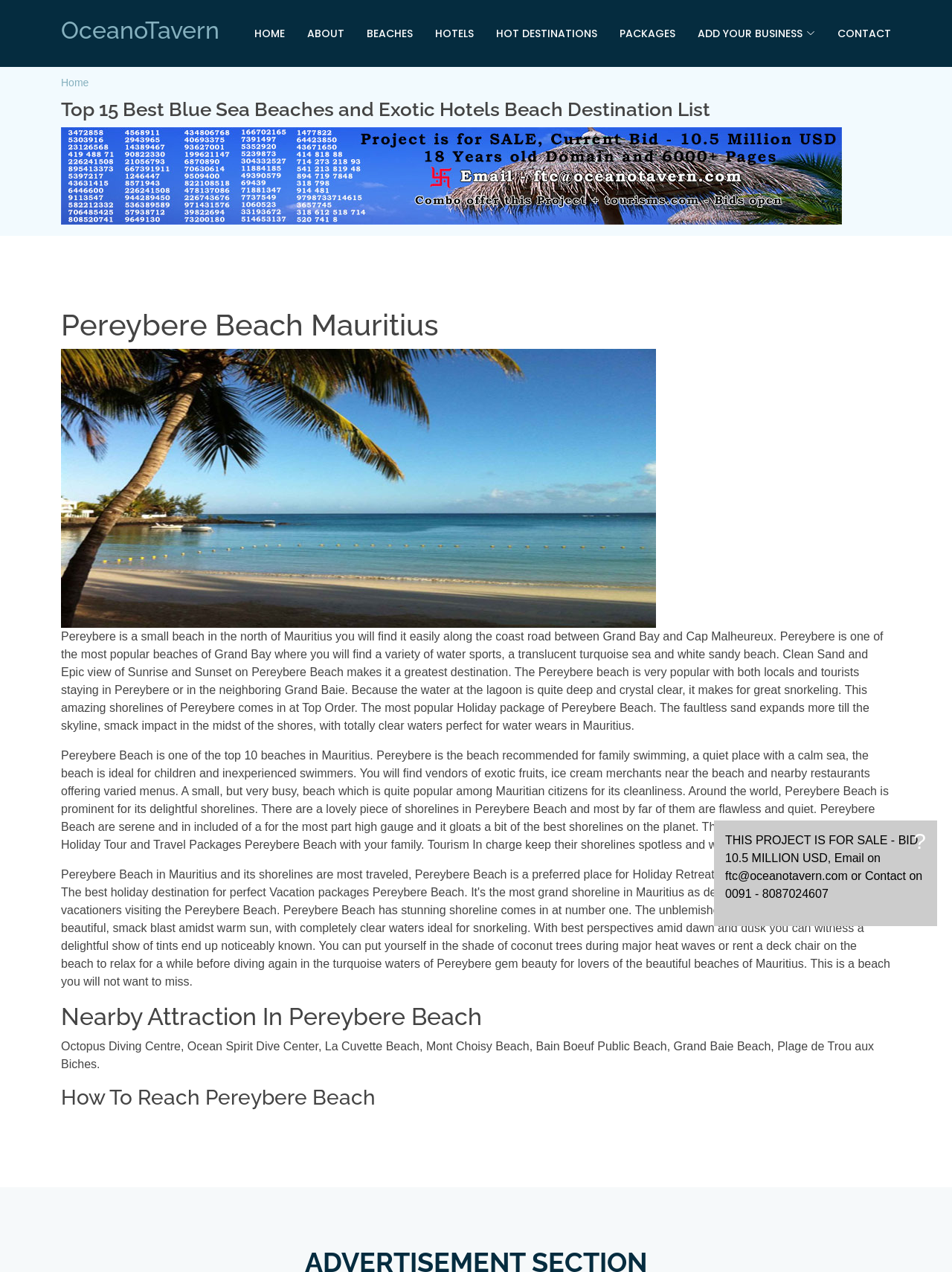Find the bounding box coordinates of the area to click in order to follow the instruction: "Click on the 'ADD YOUR BUSINESS' link".

[0.709, 0.014, 0.856, 0.038]